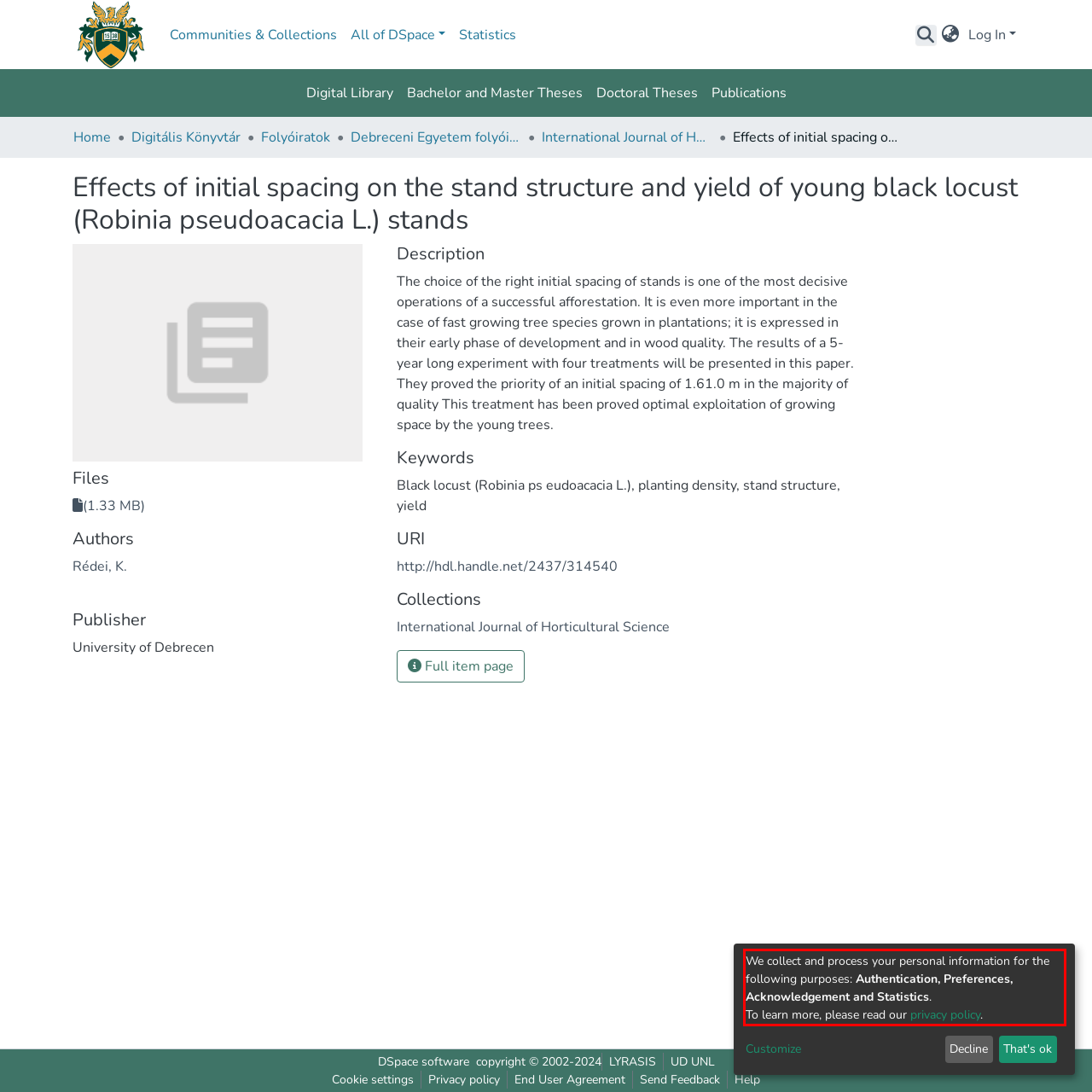There is a UI element on the webpage screenshot marked by a red bounding box. Extract and generate the text content from within this red box.

We collect and process your personal information for the following purposes: Authentication, Preferences, Acknowledgement and Statistics. To learn more, please read our privacy policy.